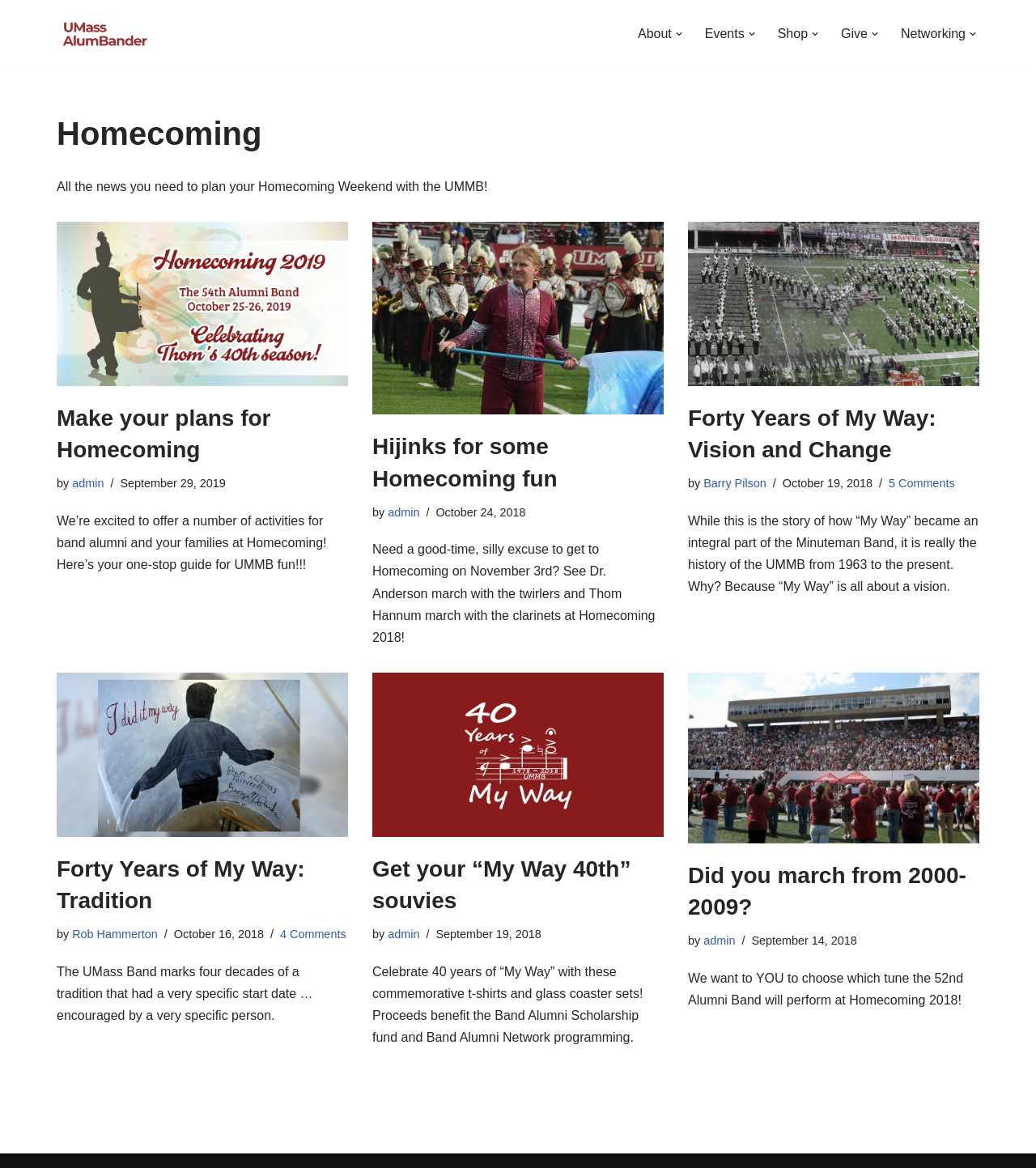Please indicate the bounding box coordinates for the clickable area to complete the following task: "Read the 'Make your plans for Homecoming' article". The coordinates should be specified as four float numbers between 0 and 1, i.e., [left, top, right, bottom].

[0.055, 0.19, 0.336, 0.33]